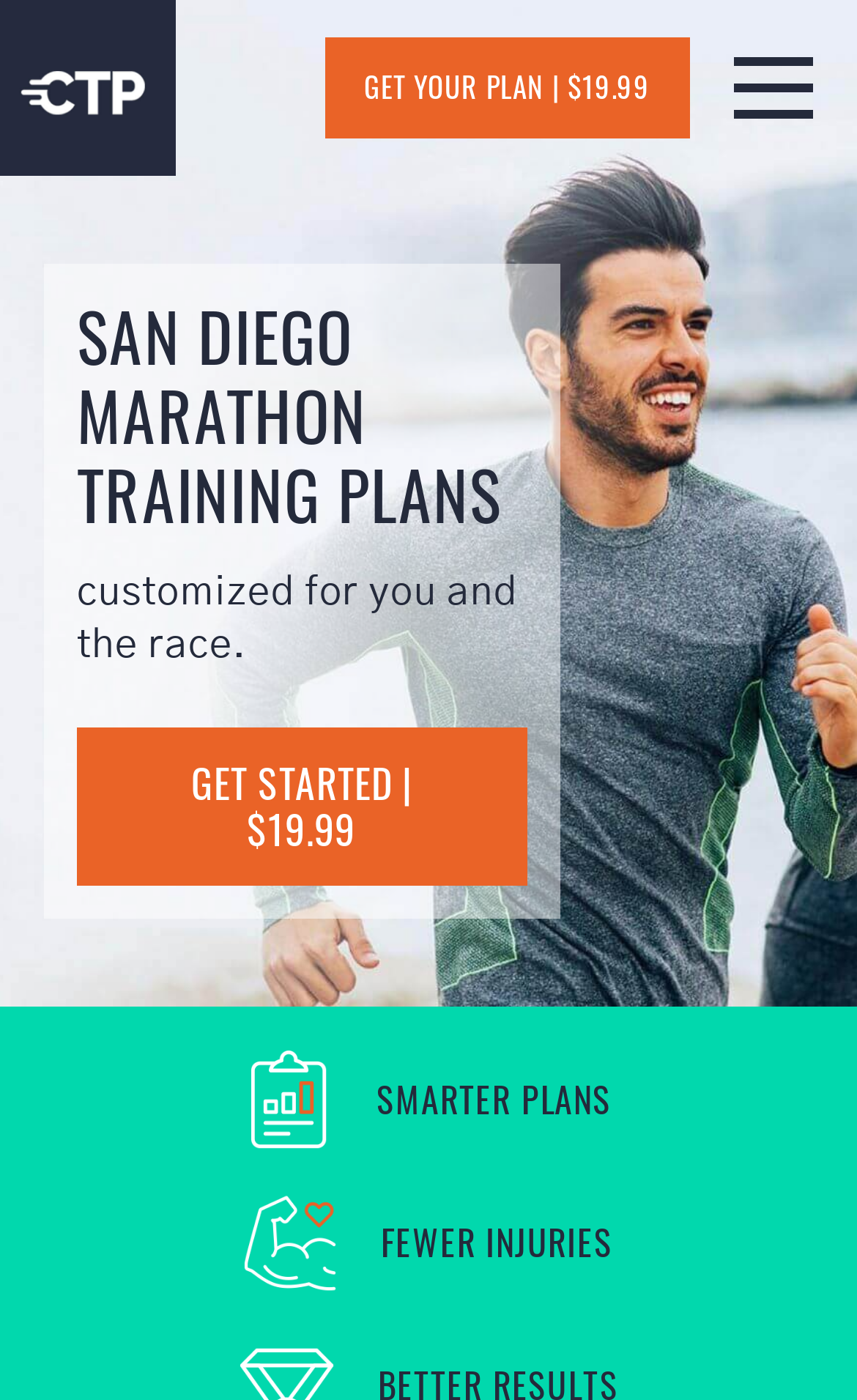Use a single word or phrase to answer the question: What is the benefit of the training plan?

Fewer injuries